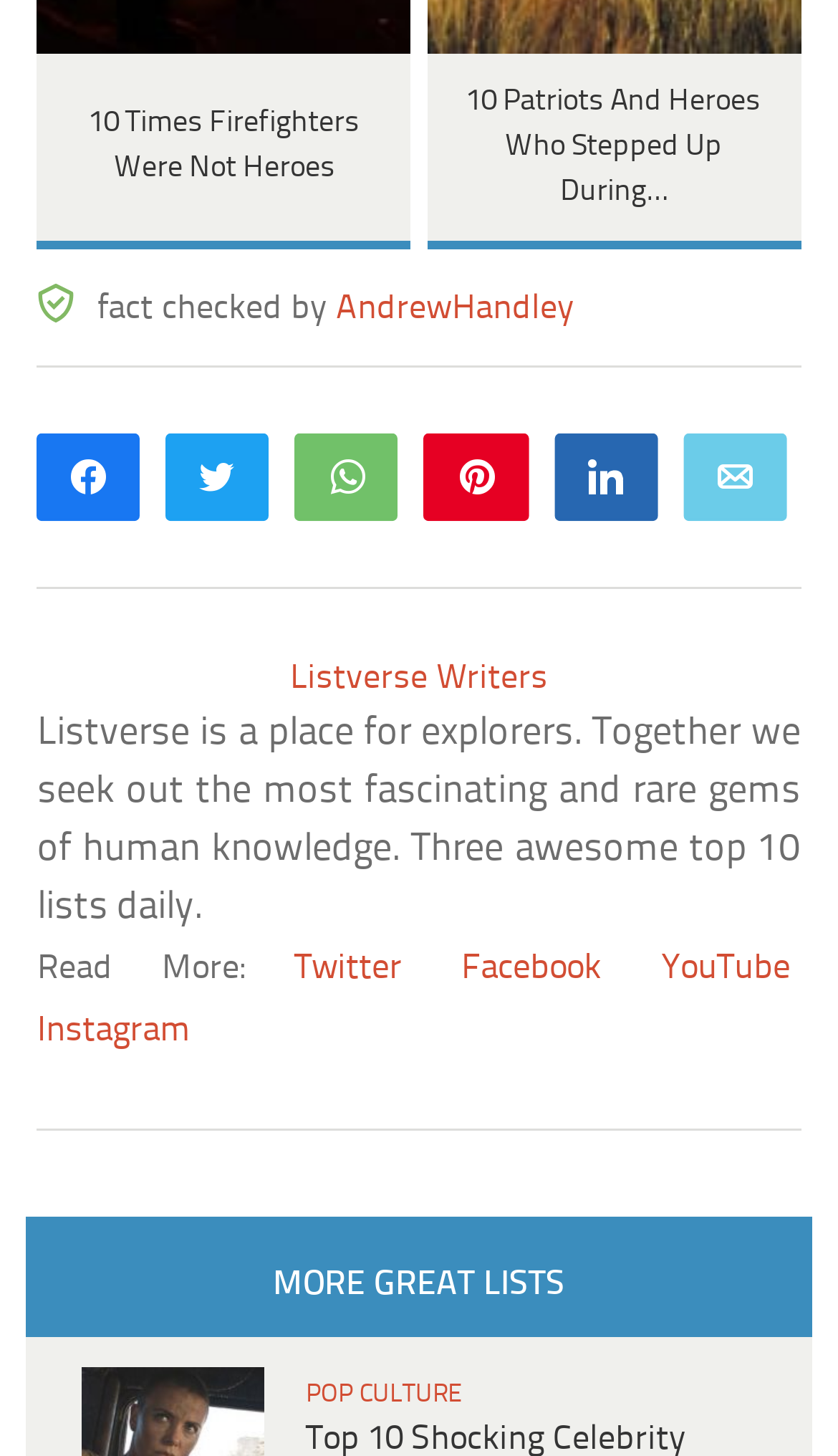What type of content does the website provide?
Look at the image and answer the question using a single word or phrase.

Top 10 lists